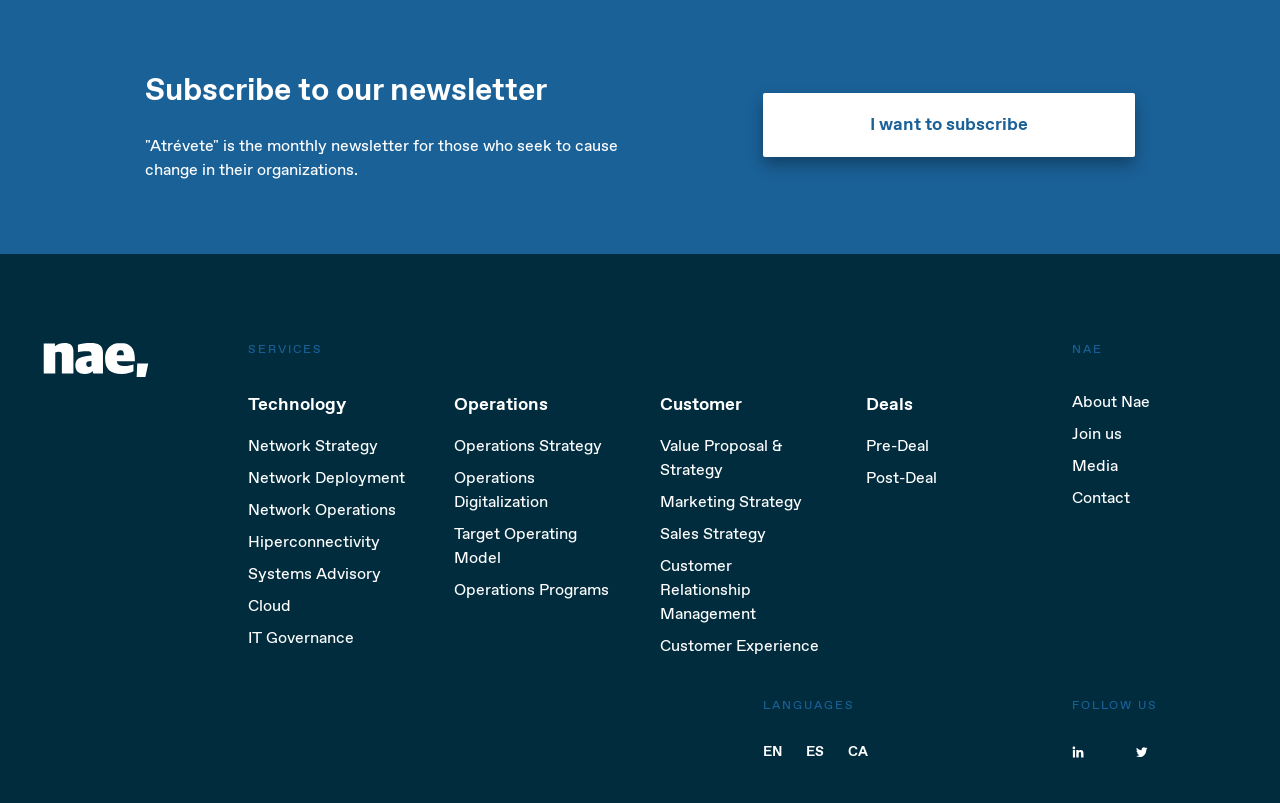Pinpoint the bounding box coordinates of the clickable element to carry out the following instruction: "Switch to English language."

[0.596, 0.924, 0.611, 0.946]